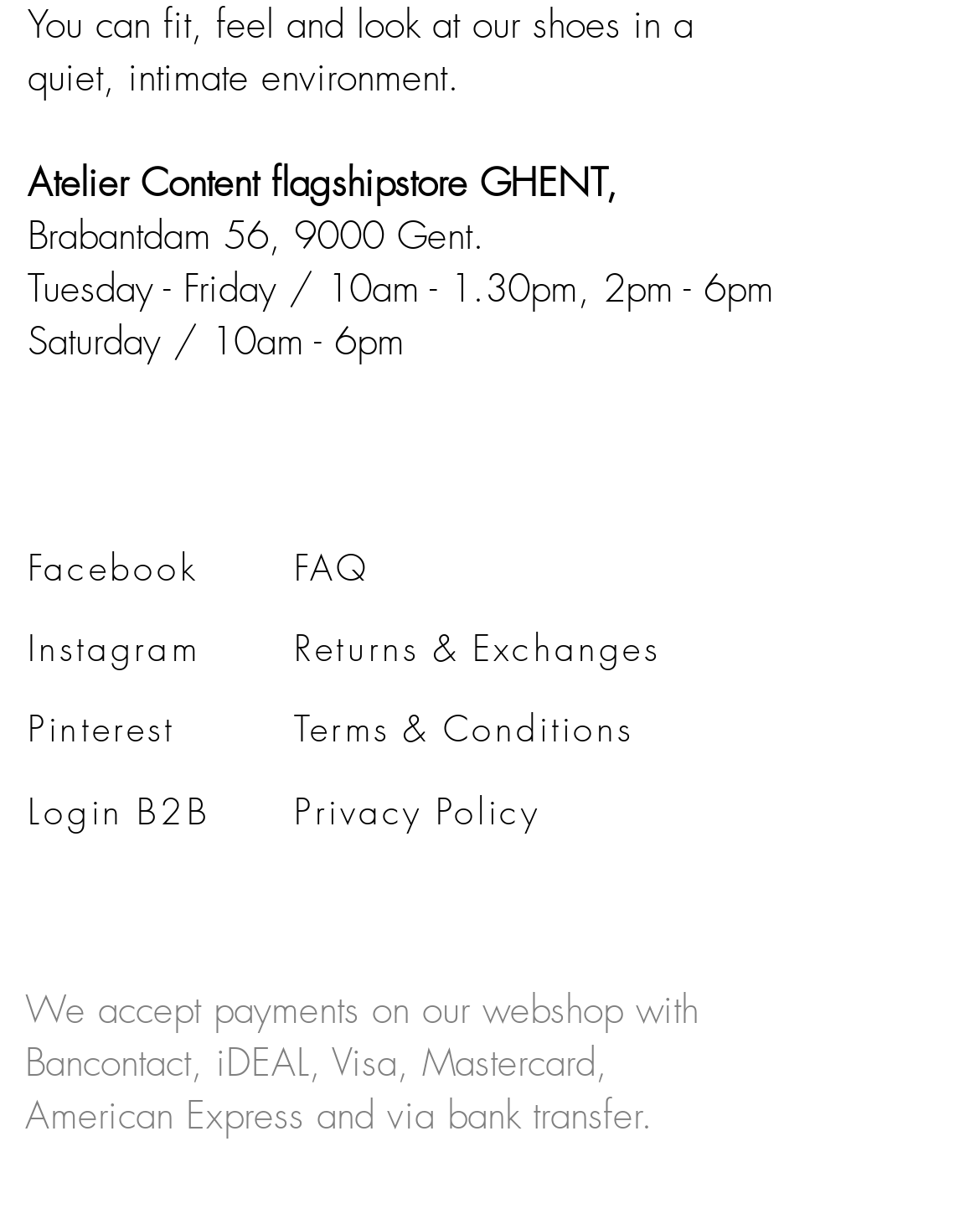Please find the bounding box coordinates of the section that needs to be clicked to achieve this instruction: "View the 'What’s your money mindset?' article".

None